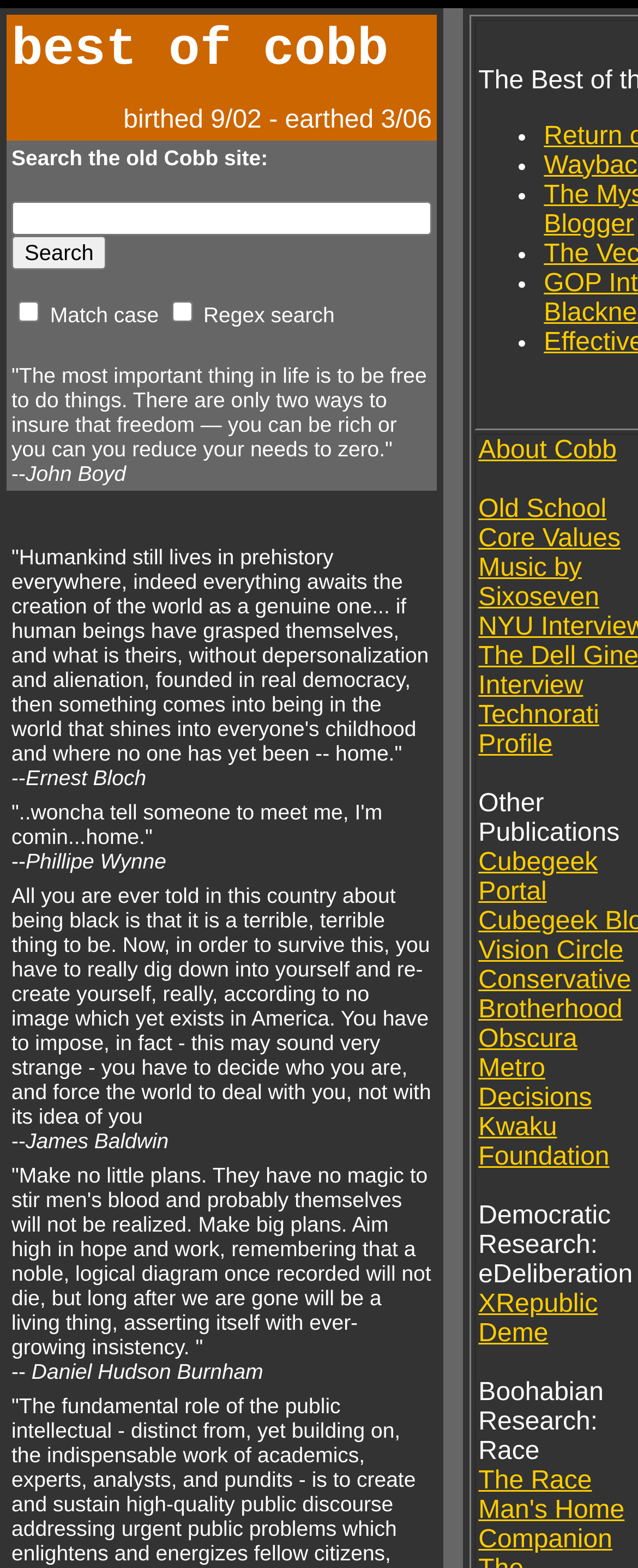Can you find the bounding box coordinates for the element that needs to be clicked to execute this instruction: "Click the Search button"? The coordinates should be given as four float numbers between 0 and 1, i.e., [left, top, right, bottom].

[0.018, 0.15, 0.167, 0.172]